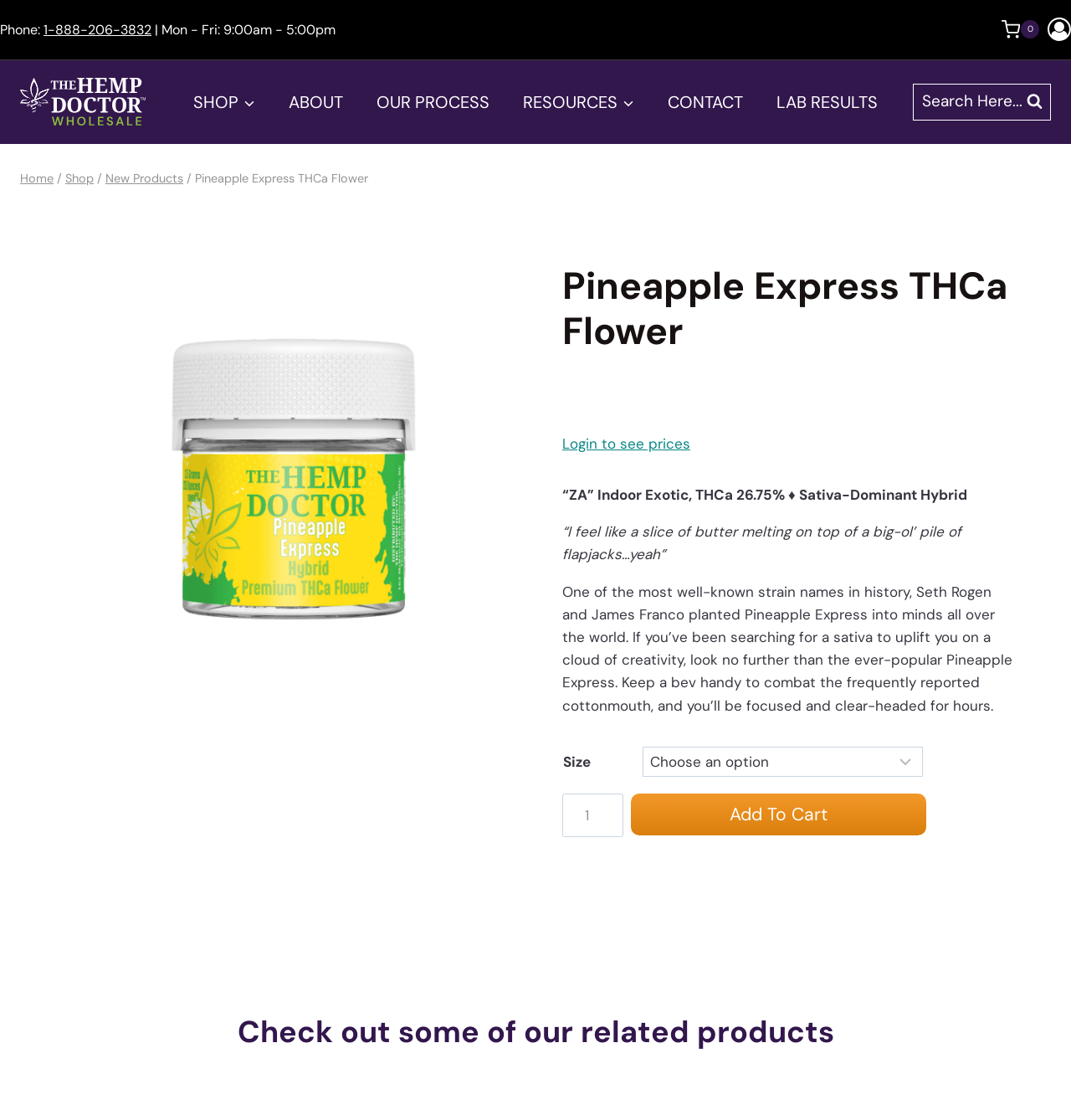Look at the image and answer the question in detail:
What is the purpose of the 'Add To Cart' button?

I inferred the purpose of the 'Add To Cart' button by its location and context. It is placed below the product description and quantity selection, and its text suggests that it is used to add the product to the shopping cart.